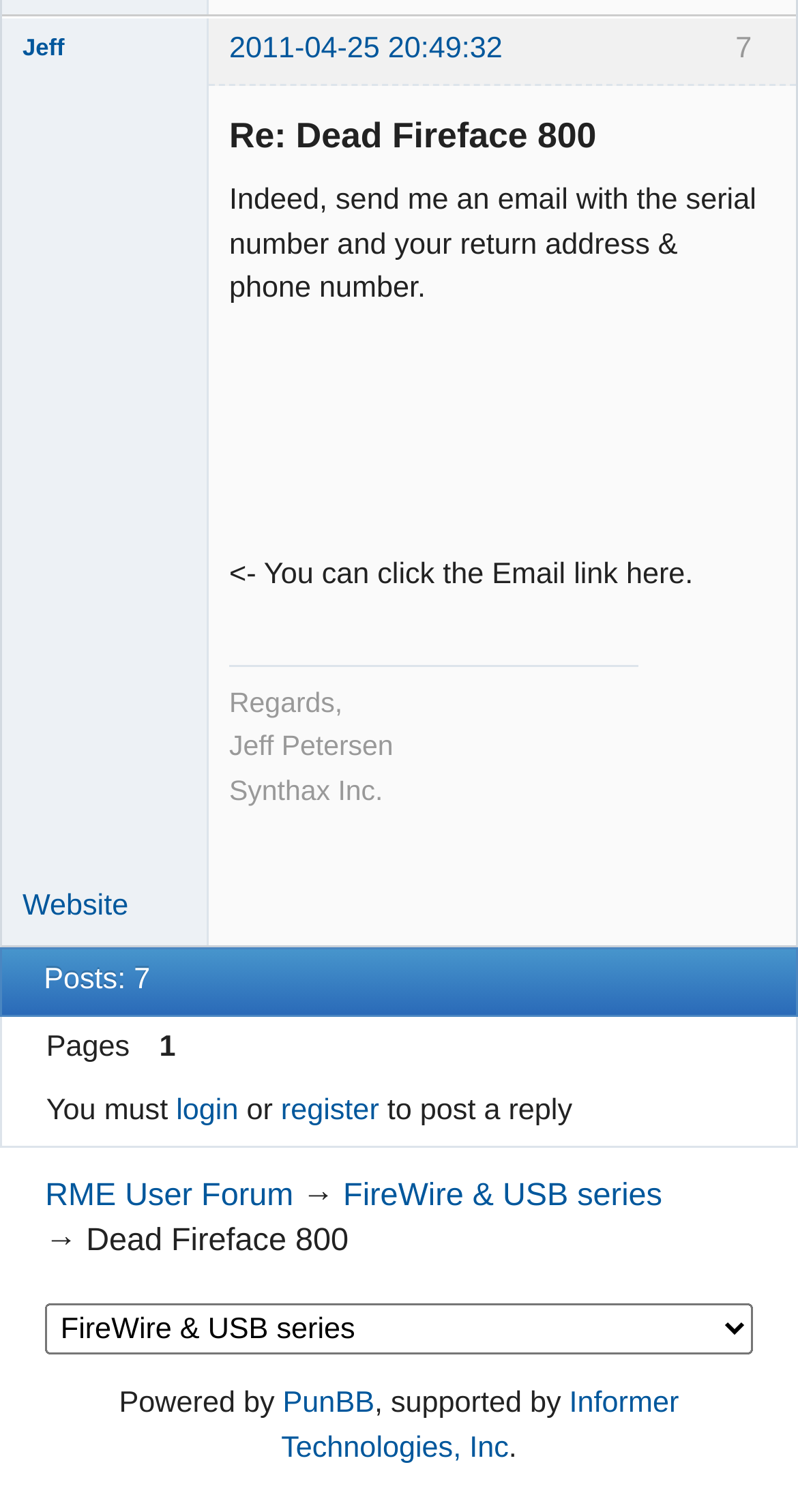Provide the bounding box coordinates for the specified HTML element described in this description: "FireWire & USB series". The coordinates should be four float numbers ranging from 0 to 1, in the format [left, top, right, bottom].

[0.43, 0.78, 0.83, 0.803]